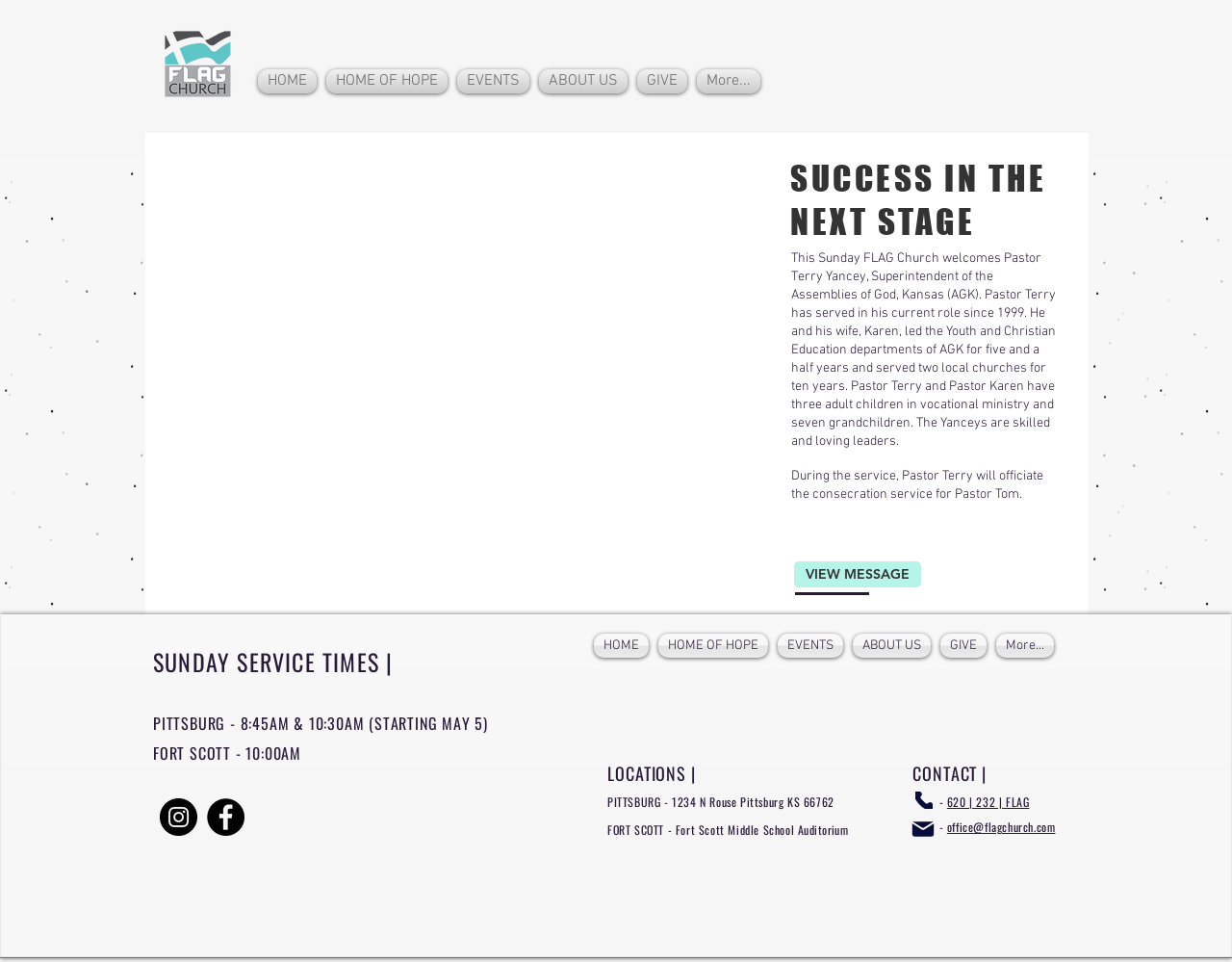What is the name of the church?
Based on the content of the image, thoroughly explain and answer the question.

I determined the answer by looking at the logo image at the top of the webpage, which is described as 'FLAG LOGO WINDOW DECAL.png'. Additionally, the text 'FLAG CHURCH' is mentioned multiple times throughout the webpage, including in the navigation menu and in the main content area.